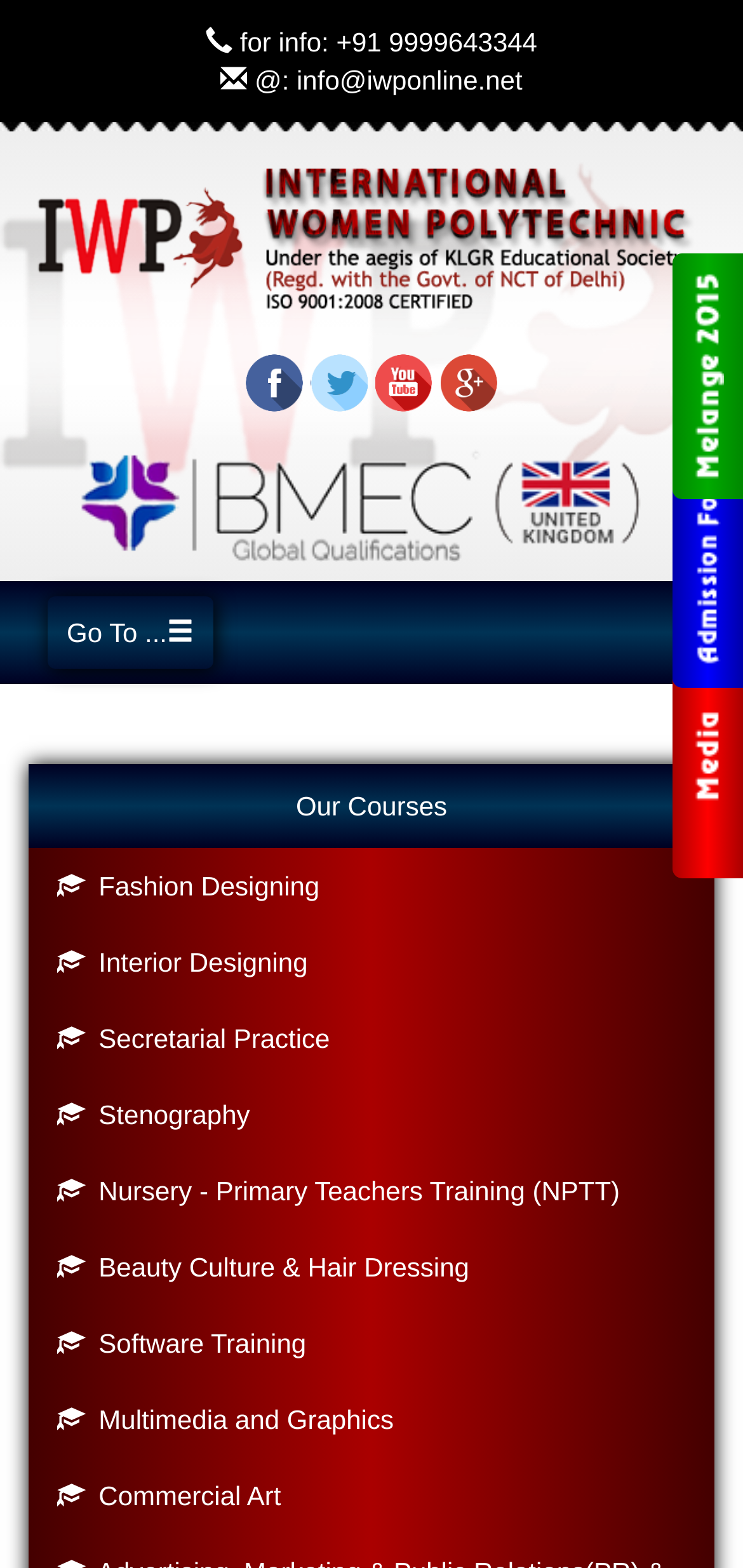Identify the bounding box of the UI component described as: "Stenography".

[0.038, 0.687, 0.962, 0.735]